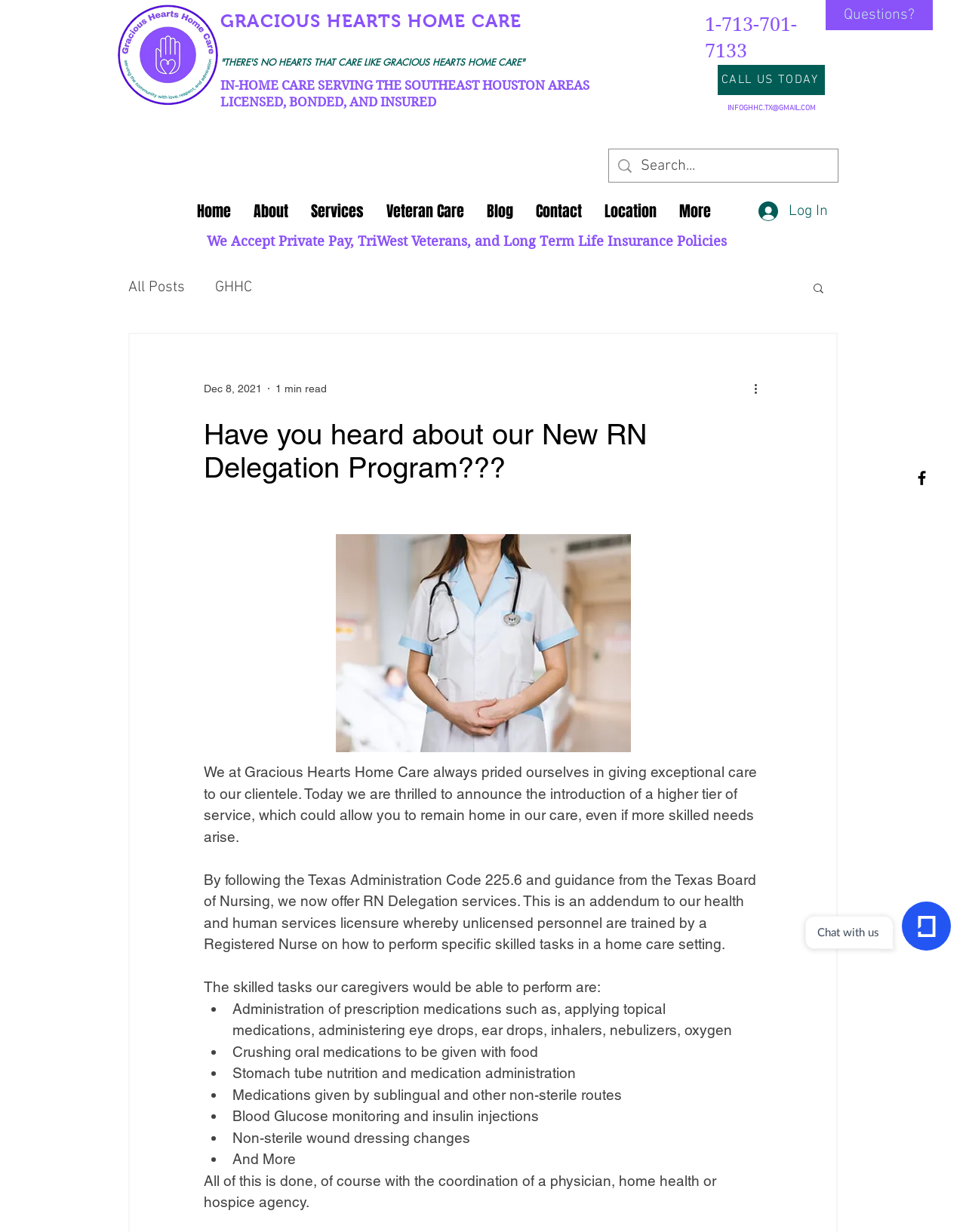Please provide a short answer using a single word or phrase for the question:
What is the new program introduced by Gracious Hearts Home Care?

RN Delegation Program